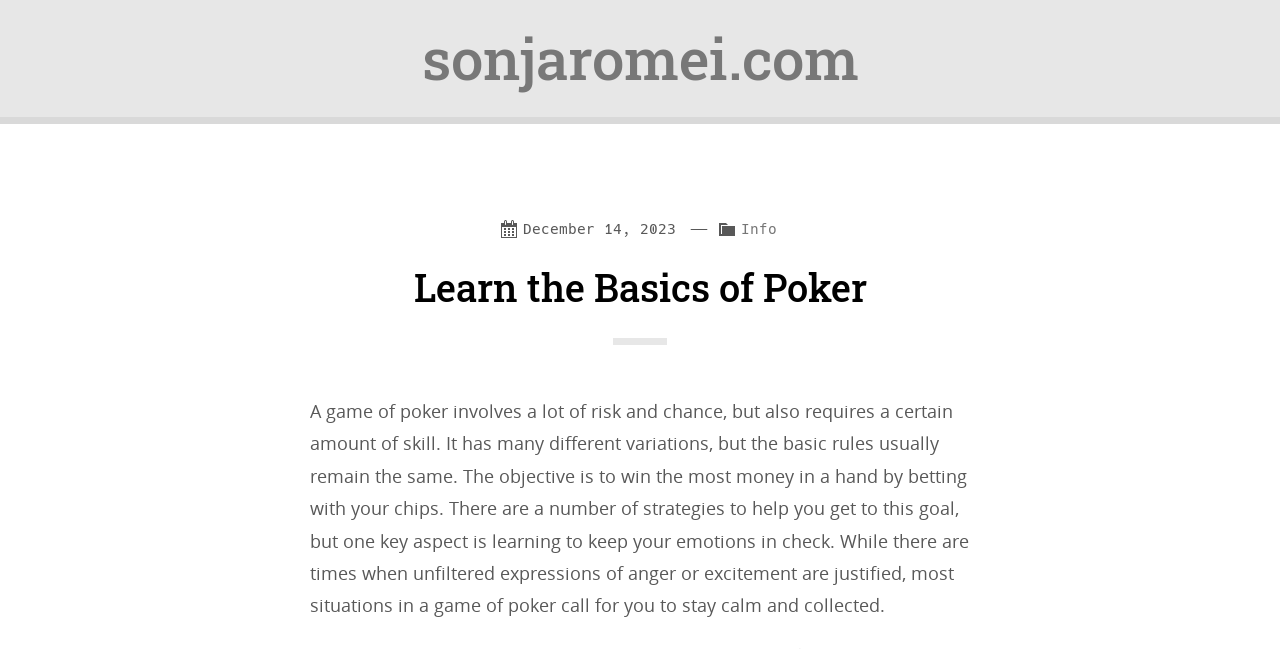Explain the webpage in detail.

The webpage is about learning the basics of poker. At the top left corner, there is a heading that displays the website's name, "sonjaromei.com". Below it, there is a link to skip to content and another link to skip to navigation, both positioned at the top left corner. 

On the top right corner, there is a link to the website's homepage, "sonjaromei.com", accompanied by a timestamp showing the date "December 14, 2023", and a category label with a link to "Info". 

The main content of the webpage is divided into two sections. The first section is a heading that reads "Learn the Basics of Poker", positioned at the top center of the page. The second section is a paragraph of text that provides an introduction to the game of poker, explaining that it involves risk, chance, and skill, and that the objective is to win the most money in a hand by betting with chips. The text also emphasizes the importance of keeping emotions in check while playing the game. This paragraph is positioned below the heading, taking up most of the page's content area.